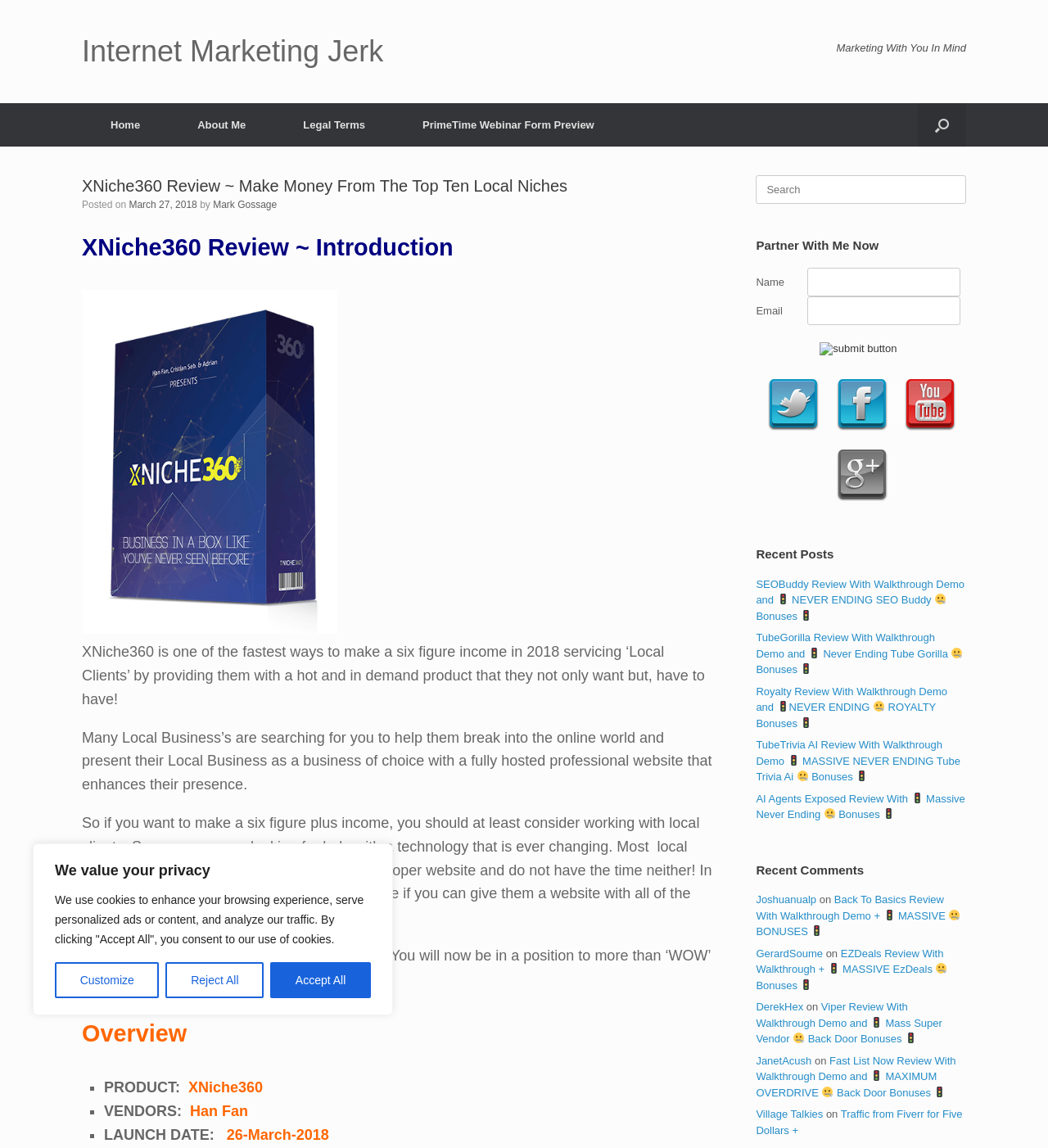Reply to the question with a brief word or phrase: What is the name of the product reviewed on this webpage?

XNiche360